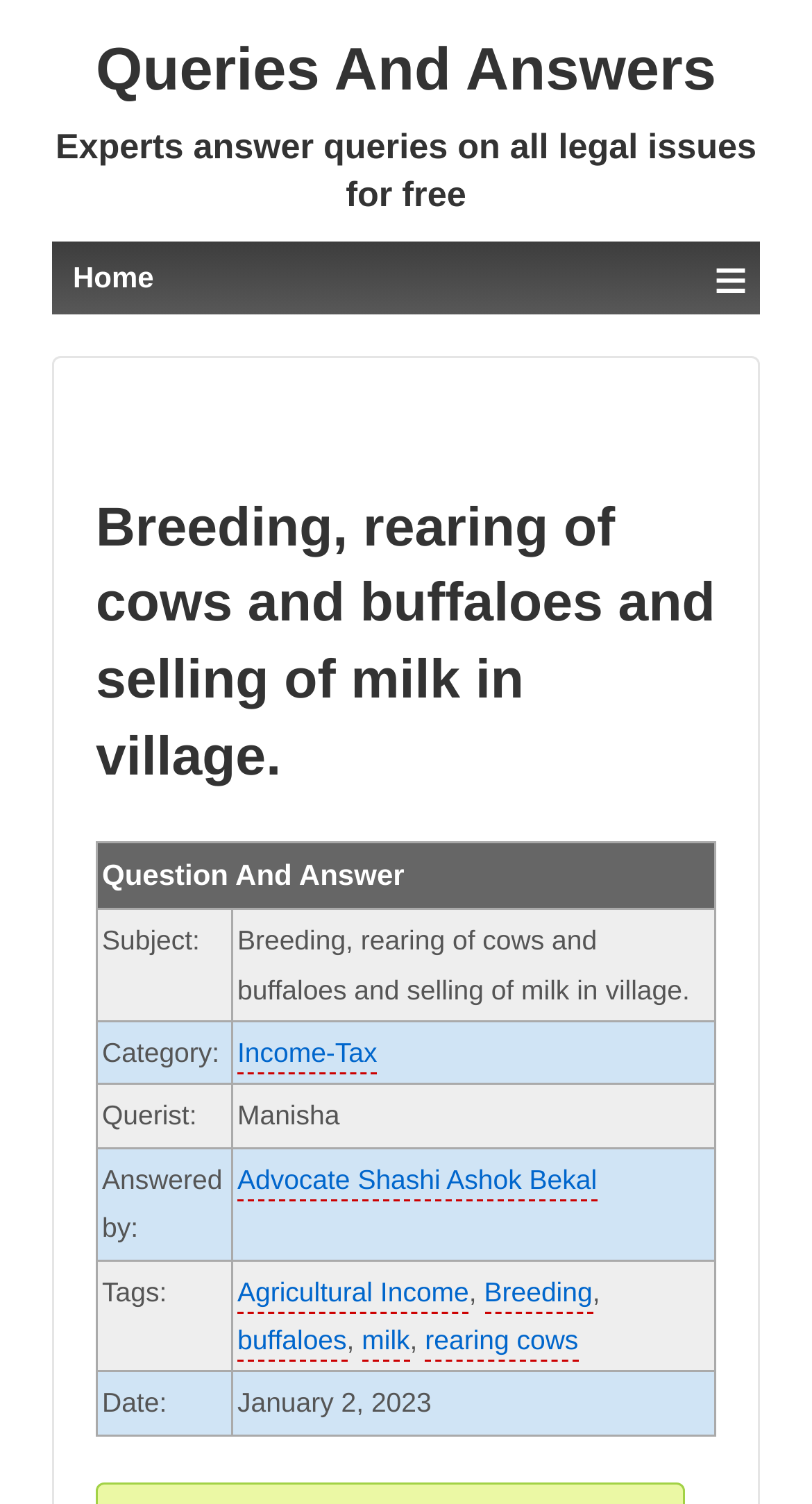Given the content of the image, can you provide a detailed answer to the question?
How many tags are associated with the query?

The tags associated with the query can be found in the table under the 'Tags:' column, which are 'Agricultural Income', 'Breeding', 'buffaloes', 'milk', and 'rearing cows', totaling 5 tags.